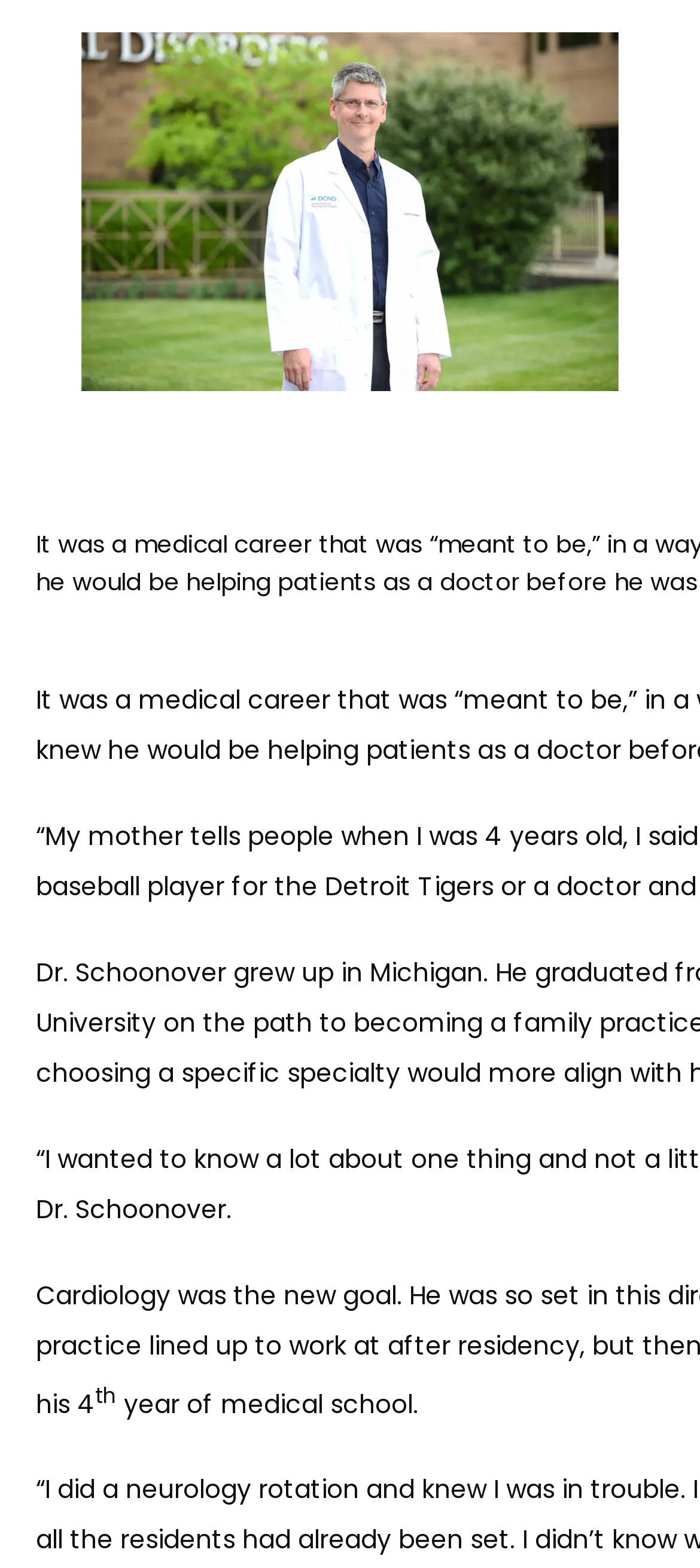Predict the bounding box of the UI element based on the description: "Testimonials". The coordinates should be four float numbers between 0 and 1, formatted as [left, top, right, bottom].

[0.154, 0.251, 0.492, 0.284]